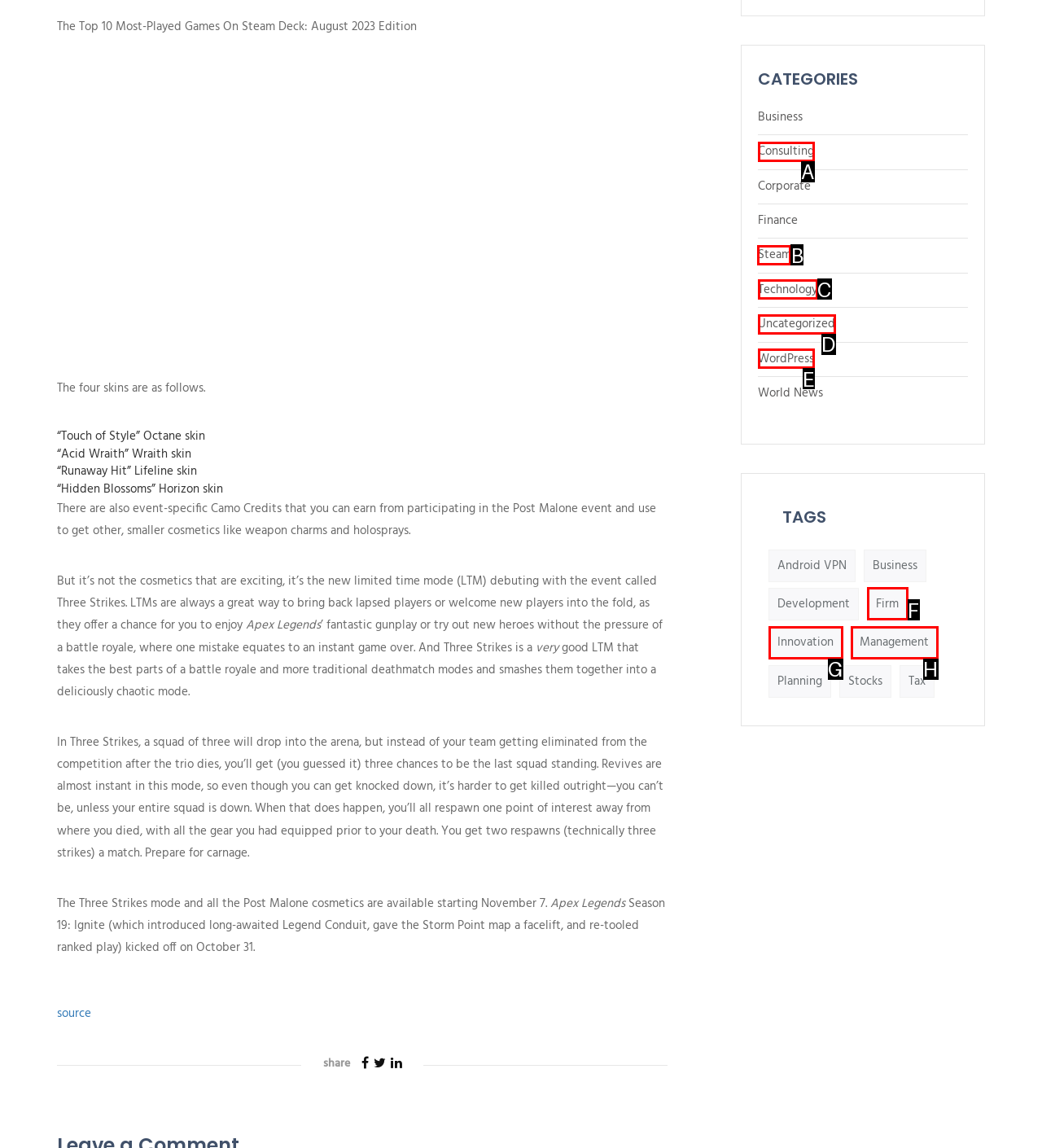Determine the HTML element to click for the instruction: Click on the 'Steam' category.
Answer with the letter corresponding to the correct choice from the provided options.

B